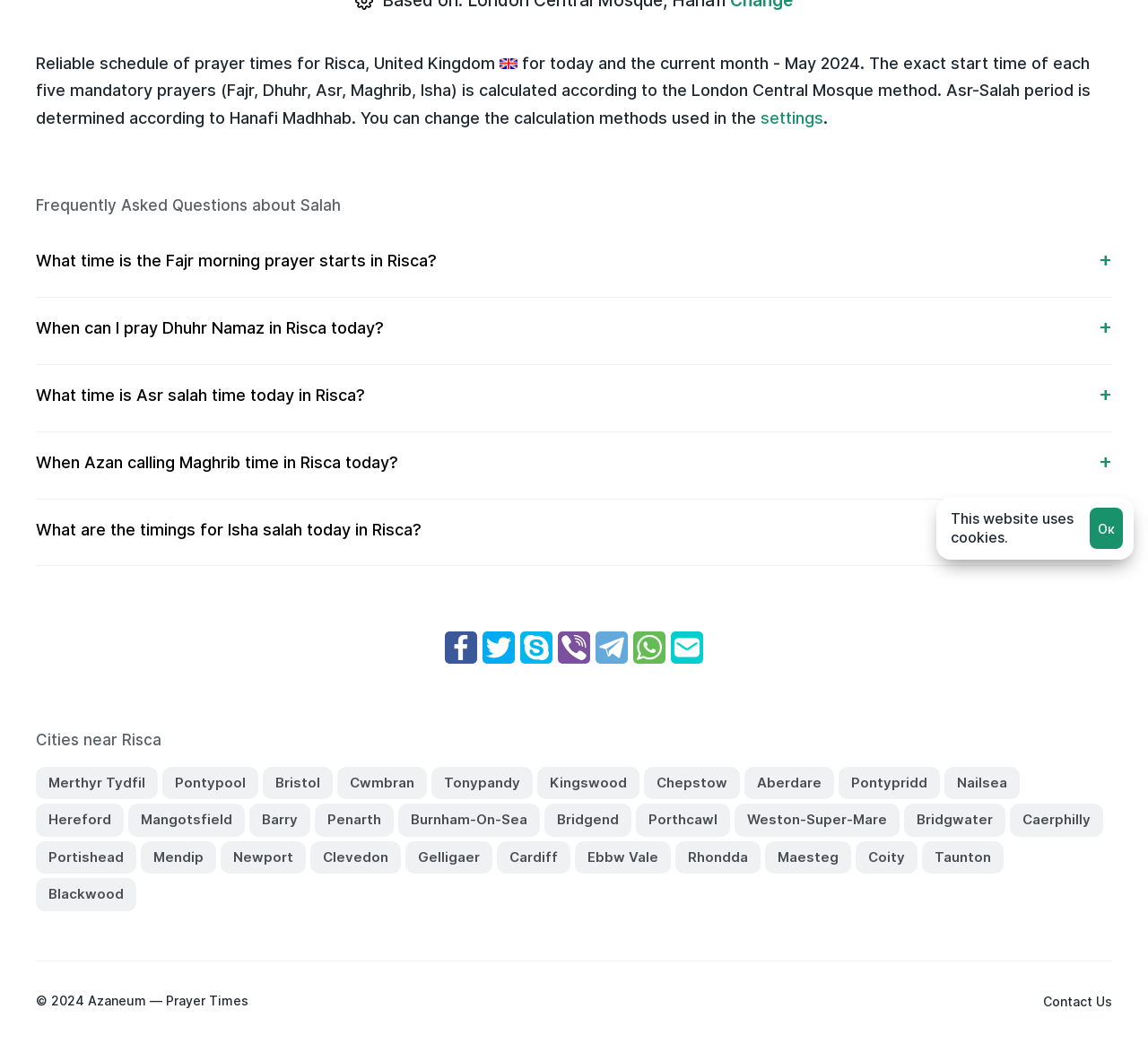Please find the bounding box coordinates (top-left x, top-left y, bottom-right x, bottom-right y) in the screenshot for the UI element described as follows: Azaneum — Prayer Times

[0.077, 0.951, 0.216, 0.966]